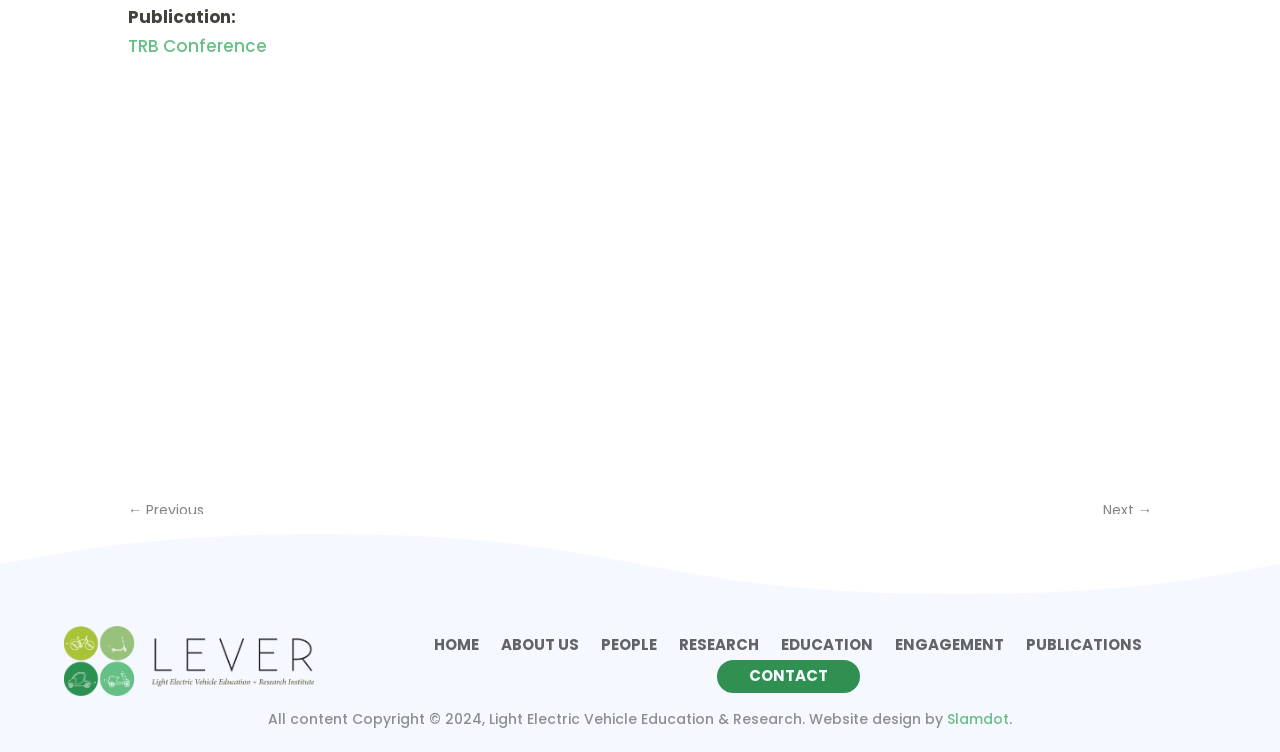Please answer the following query using a single word or phrase: 
How many navigation links are there?

7